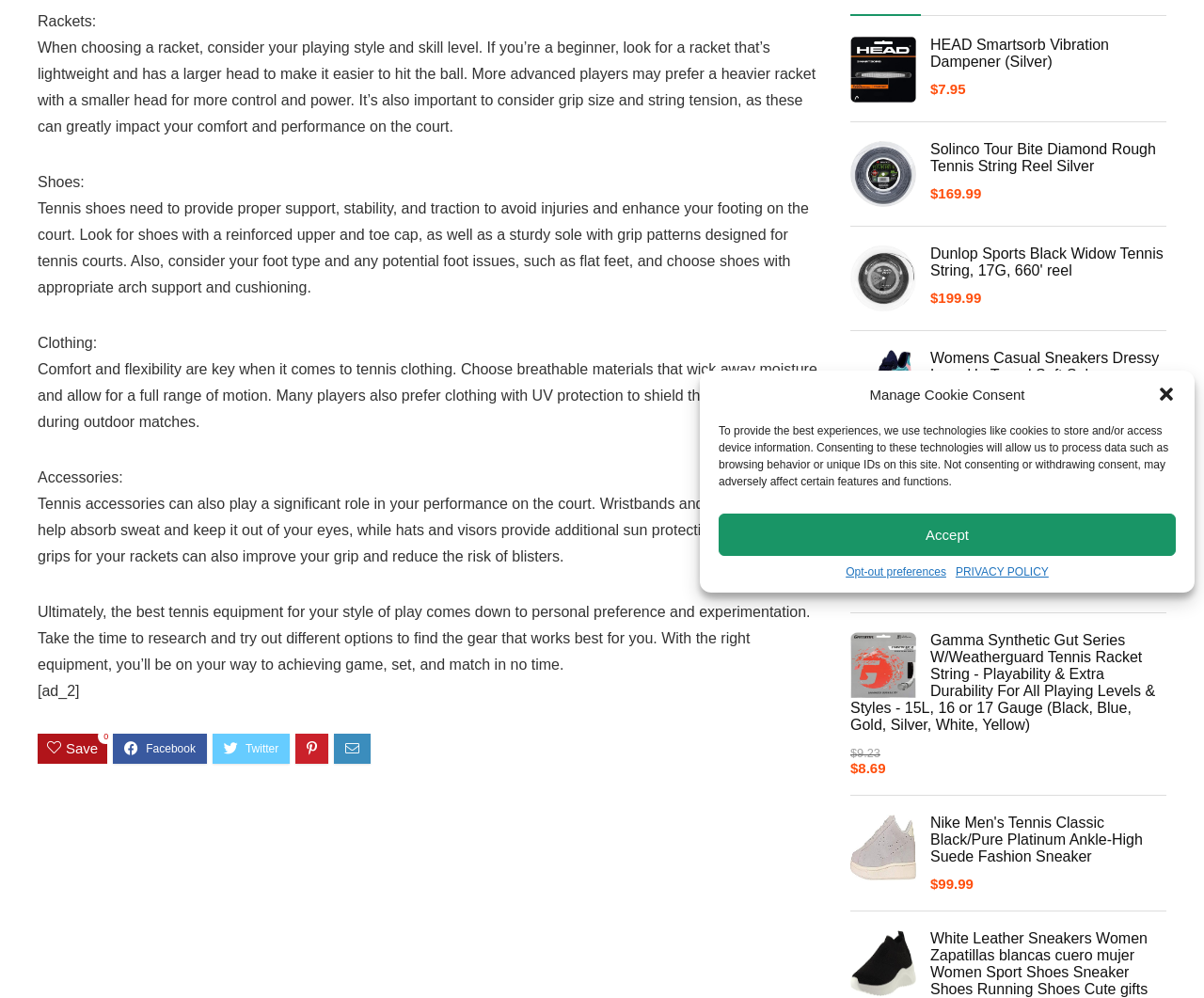Refer to the element description HEAD Smartsorb Vibration Dampener (Silver) and identify the corresponding bounding box in the screenshot. Format the coordinates as (top-left x, top-left y, bottom-right x, bottom-right y) with values in the range of 0 to 1.

[0.706, 0.037, 0.969, 0.071]